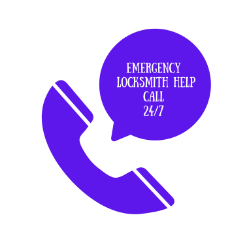Explain the scene depicted in the image, including all details.

The image features a vibrant purple graphic depicting a telephone, symbolizing emergency locksmith services. Above the phone, a circular speech bubble prominently displays the text: "EMERGENCY LOCKSMITH HELP CALL 24/7." This design emphasizes the availability of locksmith assistance at any hour, highlighting their commitment to providing immediate support for urgent lock and key issues. The overall layout is clear and attention-grabbing, effectively communicating accessibility and reliability for those in need of locksmith services.